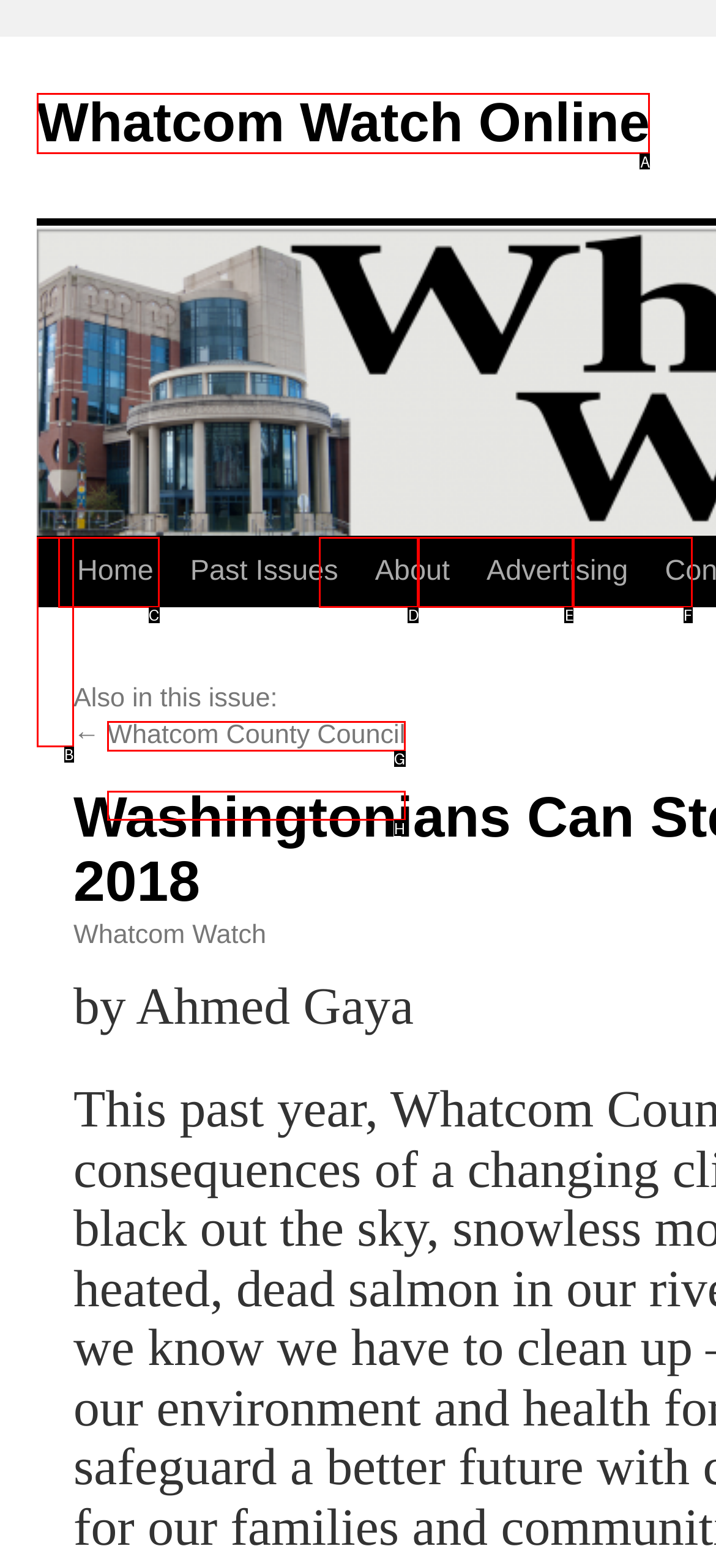Tell me the letter of the correct UI element to click for this instruction: read article about Whatcom County Council. Answer with the letter only.

G